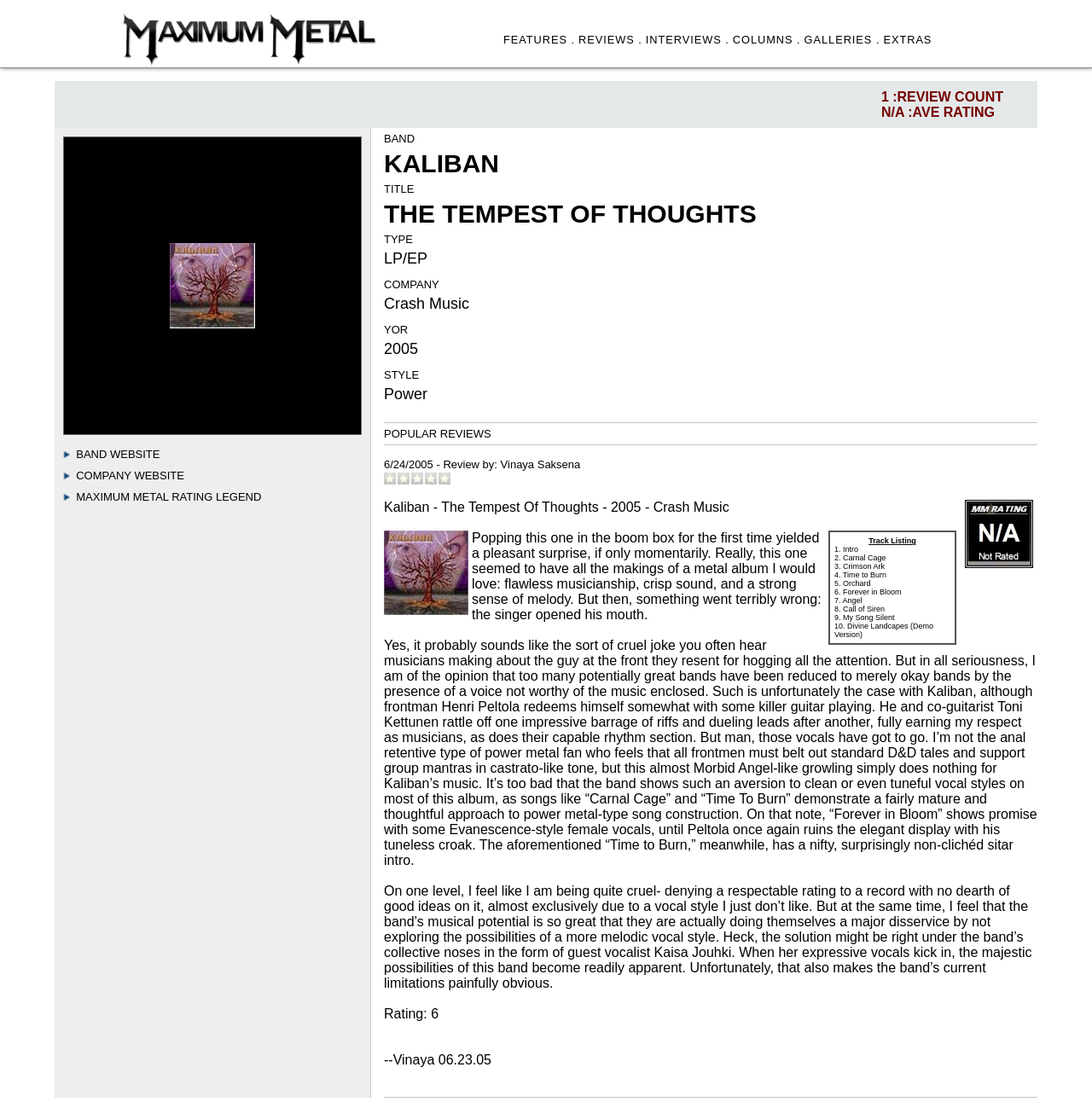Determine the bounding box coordinates of the clickable region to carry out the instruction: "Click the INTERVIEWS link".

[0.591, 0.03, 0.668, 0.042]